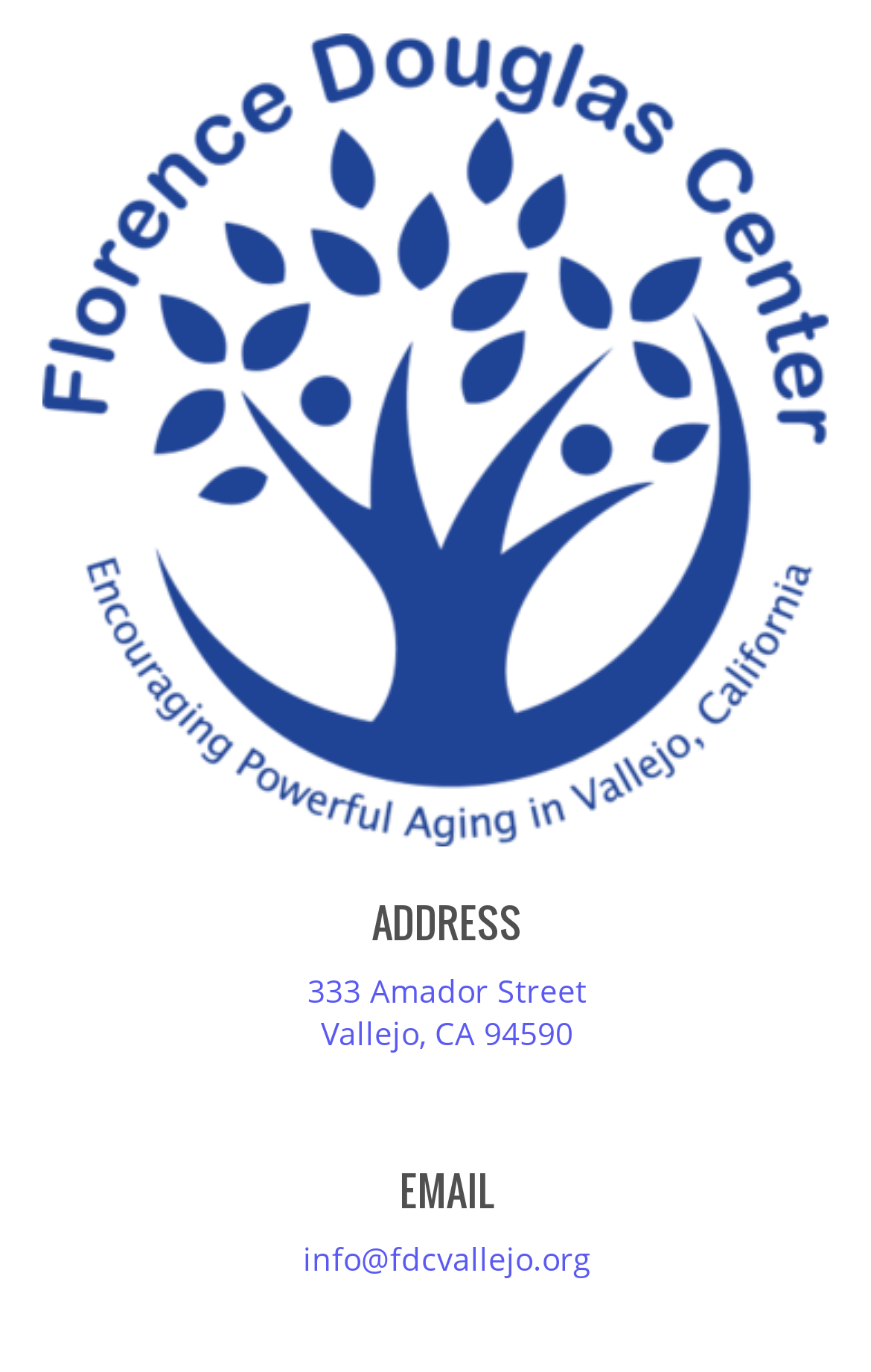Locate the bounding box of the UI element defined by this description: "info@fdcvallejo.org". The coordinates should be given as four float numbers between 0 and 1, formatted as [left, top, right, bottom].

[0.347, 0.901, 0.678, 0.932]